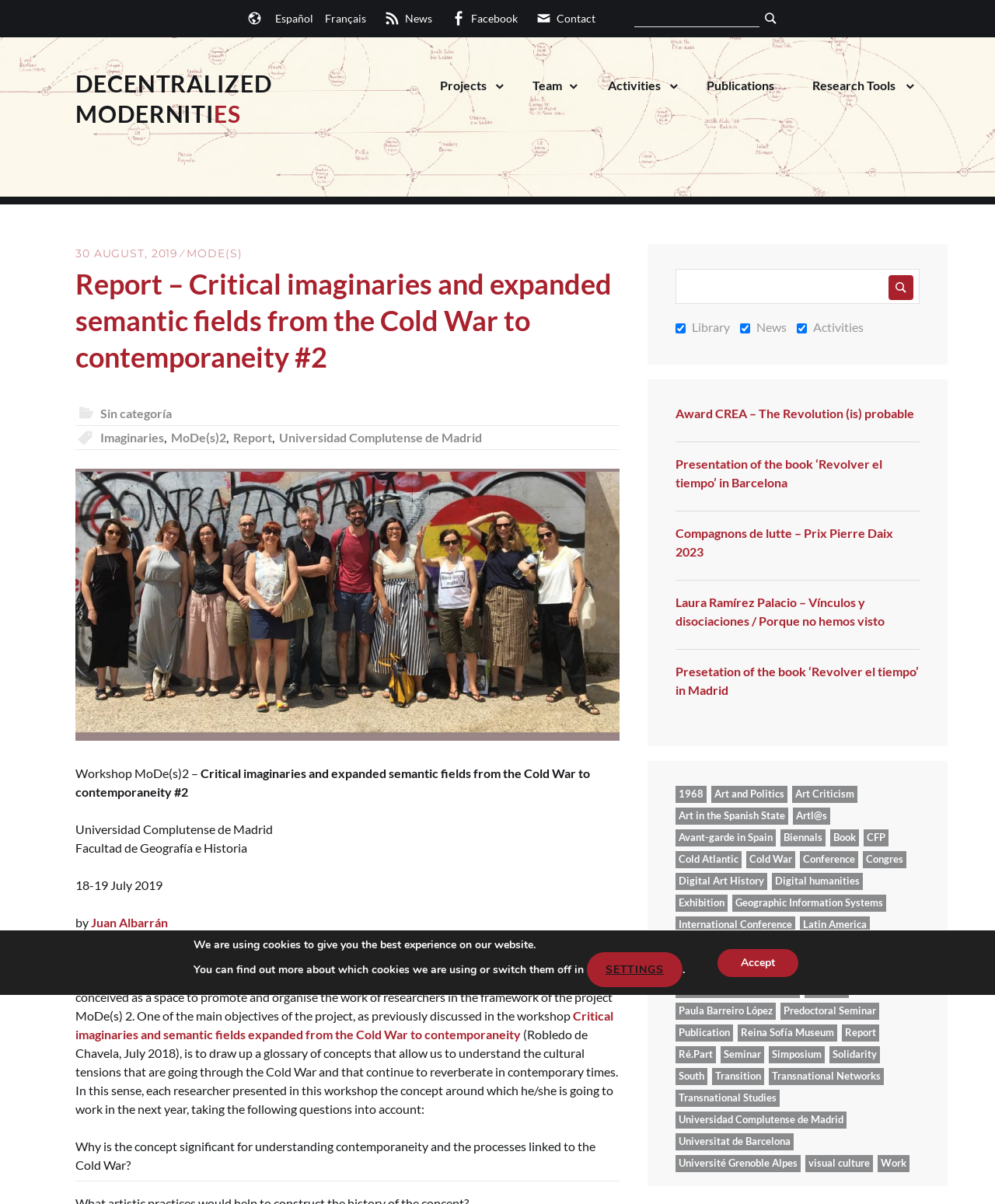What is the name of the project?
Give a comprehensive and detailed explanation for the question.

The name of the project can be found in the text 'The workshop “Critical imaginaries and semantic fields expanded from the Cold War to contemporaneity #2“, held at the Complutense University of Madrid on 18 and 19 July 2019, was conceived as a space to promote and organise the work of researchers in the framework of the project MoDe(s) 2.'